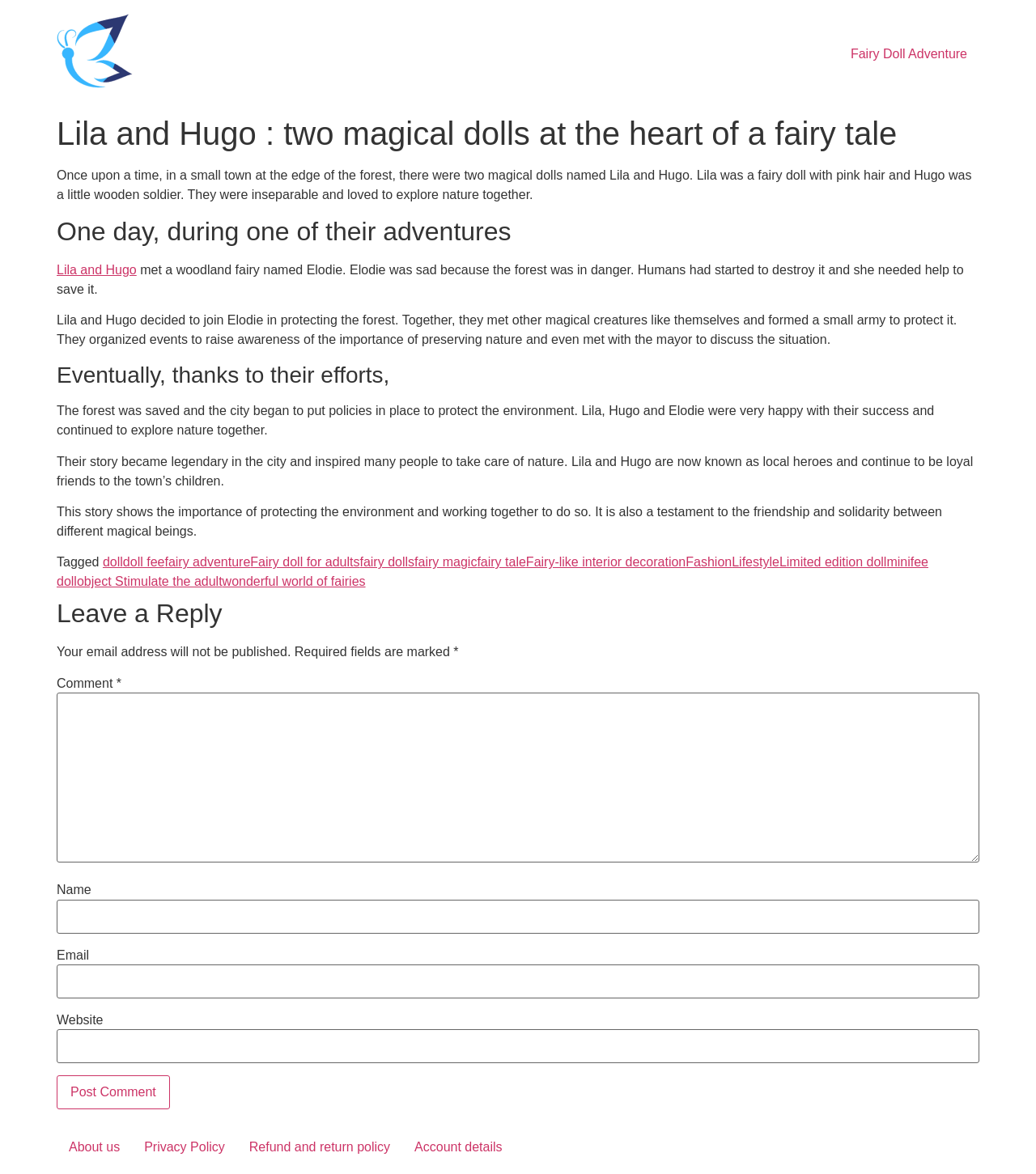What are the names of the two magical dolls?
Can you provide an in-depth and detailed response to the question?

The webpage tells a story about two magical dolls, Lila and Hugo, who are inseparable and love to explore nature together. The names of the dolls are mentioned in the first sentence of the story.